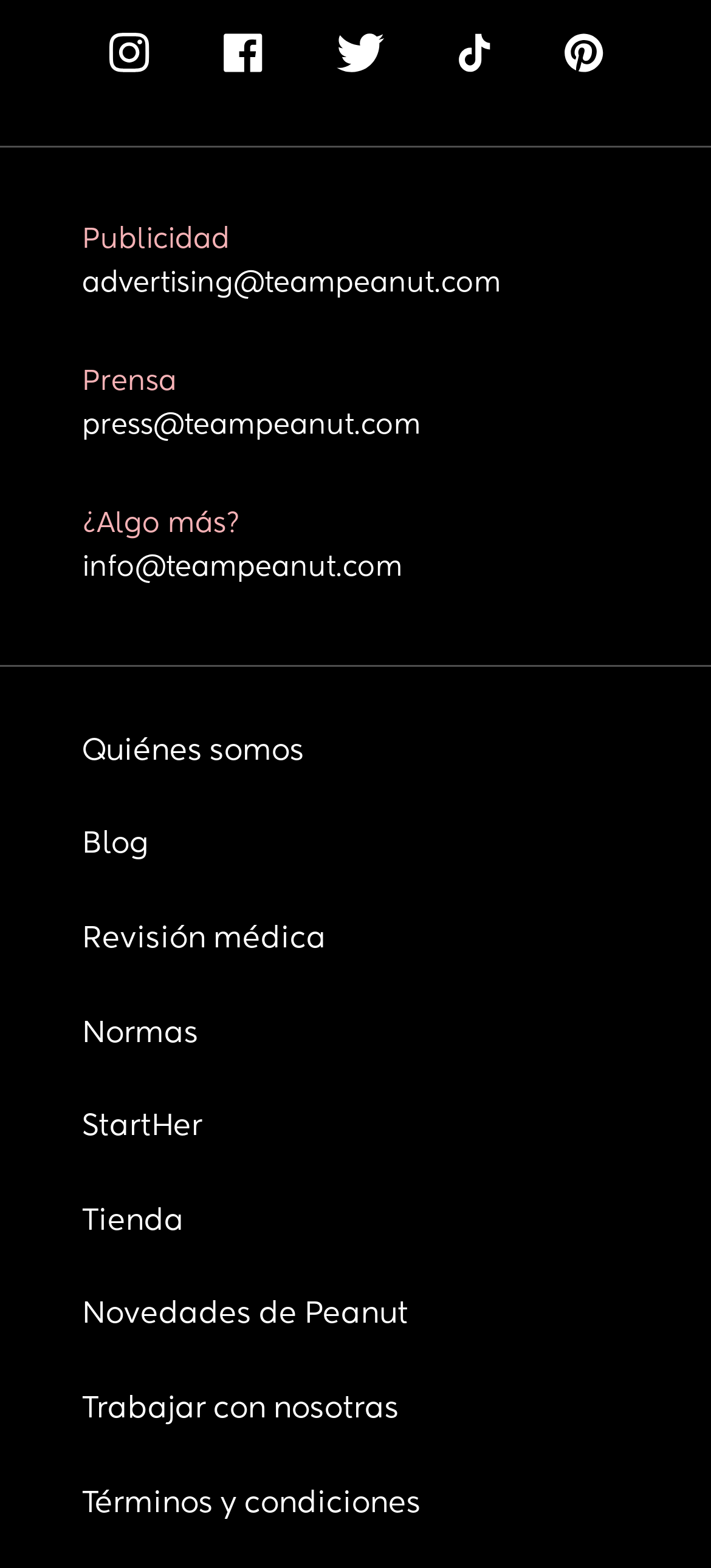Answer the question using only a single word or phrase: 
How many links are there under 'Quiénes somos'?

11